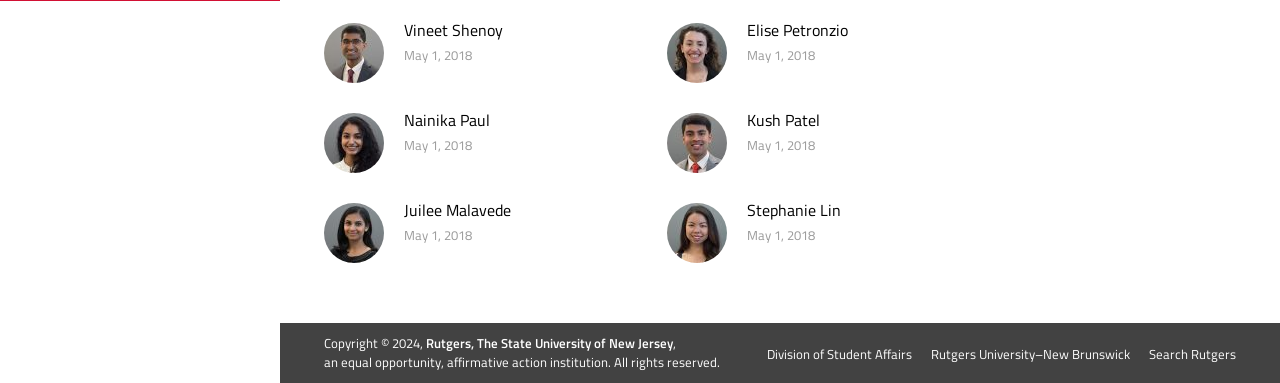Find the UI element described as: "Juilee Malavede" and predict its bounding box coordinates. Ensure the coordinates are four float numbers between 0 and 1, [left, top, right, bottom].

[0.316, 0.516, 0.399, 0.578]